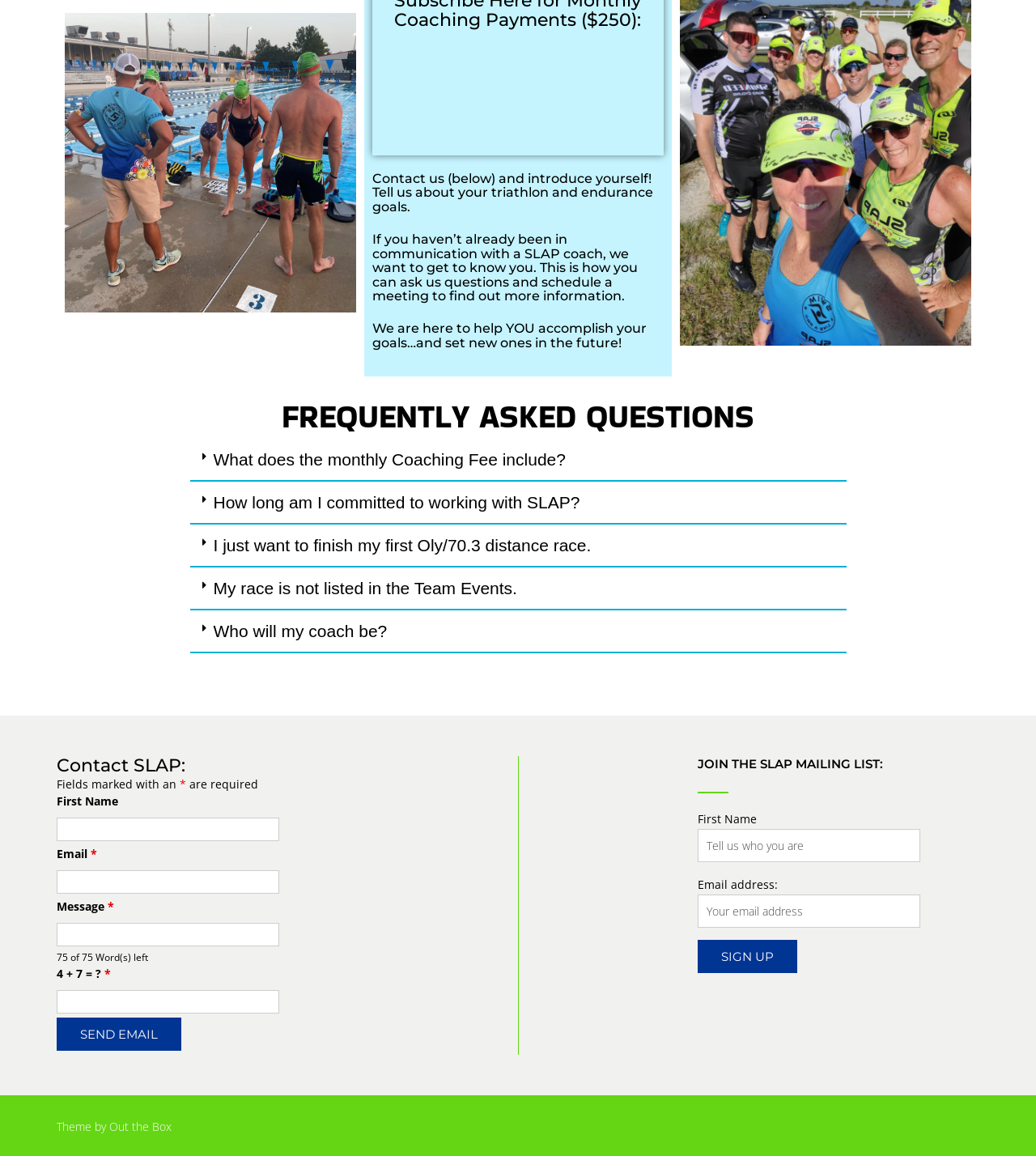Highlight the bounding box coordinates of the region I should click on to meet the following instruction: "Click the 'Send Email' button".

[0.055, 0.88, 0.175, 0.909]